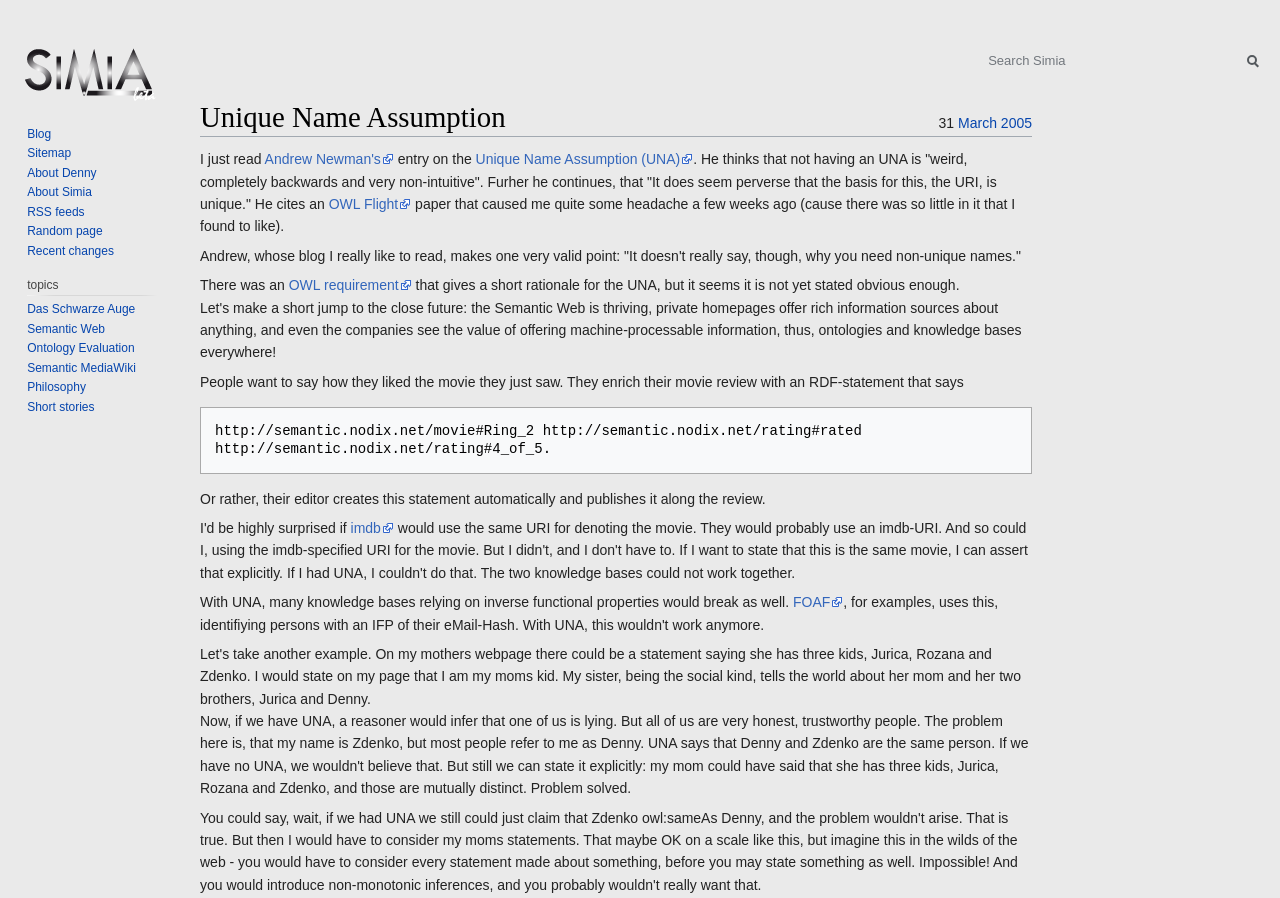Show the bounding box coordinates of the region that should be clicked to follow the instruction: "Visit the main page."

[0.006, 0.0, 0.131, 0.178]